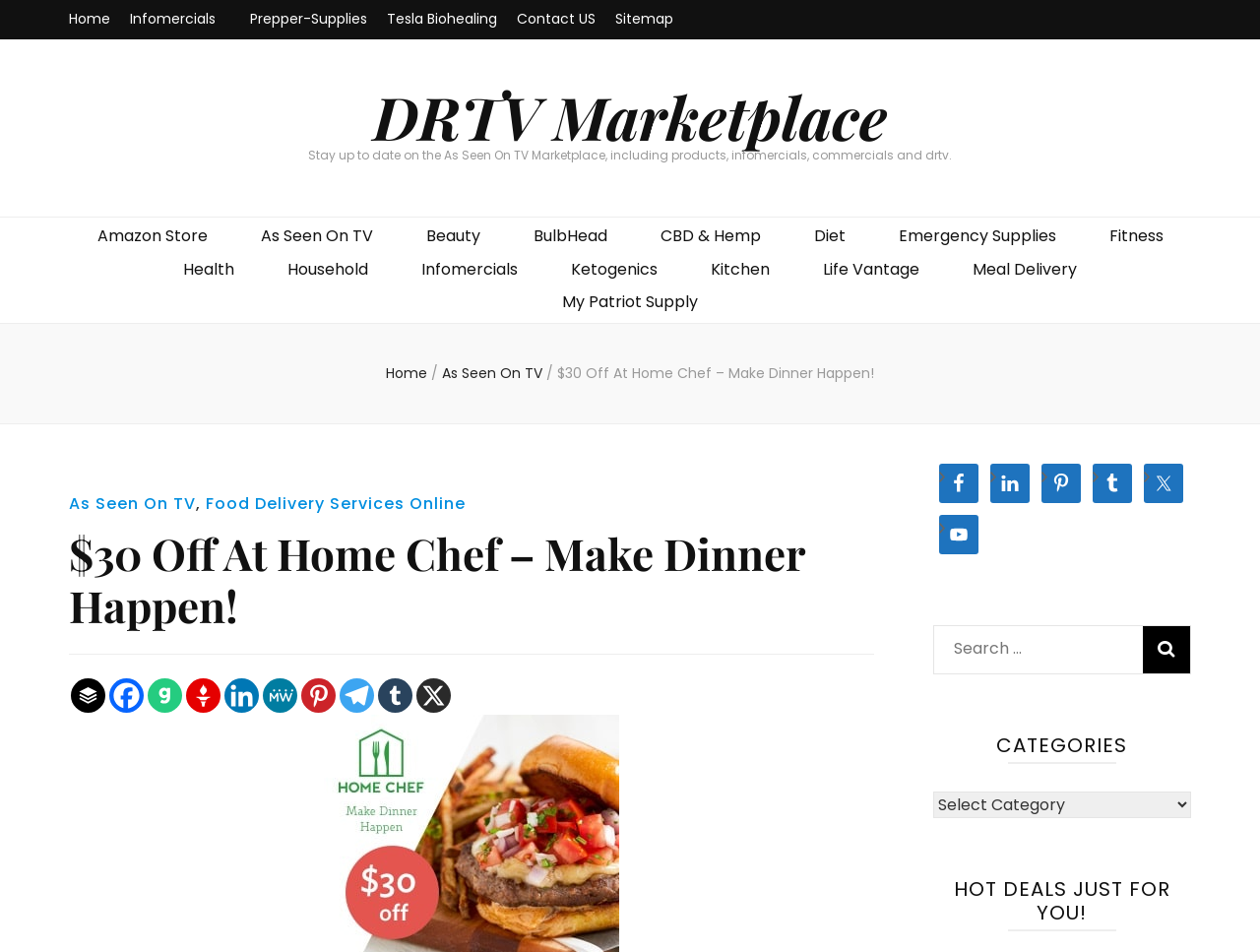What is the first link in the top navigation menu?
Please answer the question with a detailed response using the information from the screenshot.

I looked at the top navigation menu and found the first link, which is 'Home'. It is located at the top left corner of the webpage.